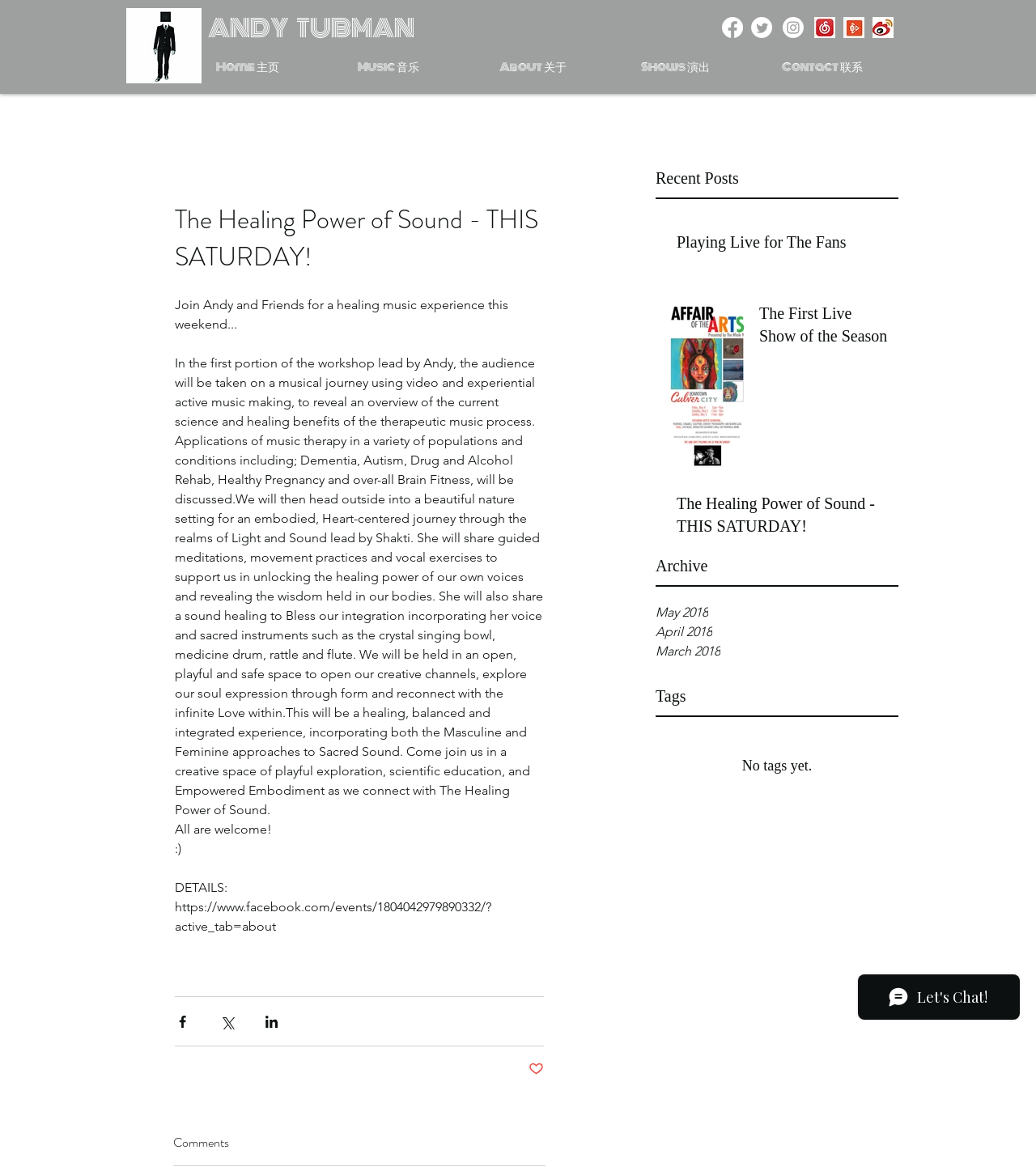What is the theme of the event described on the webpage?
Look at the image and answer with only one word or phrase.

Healing music experience